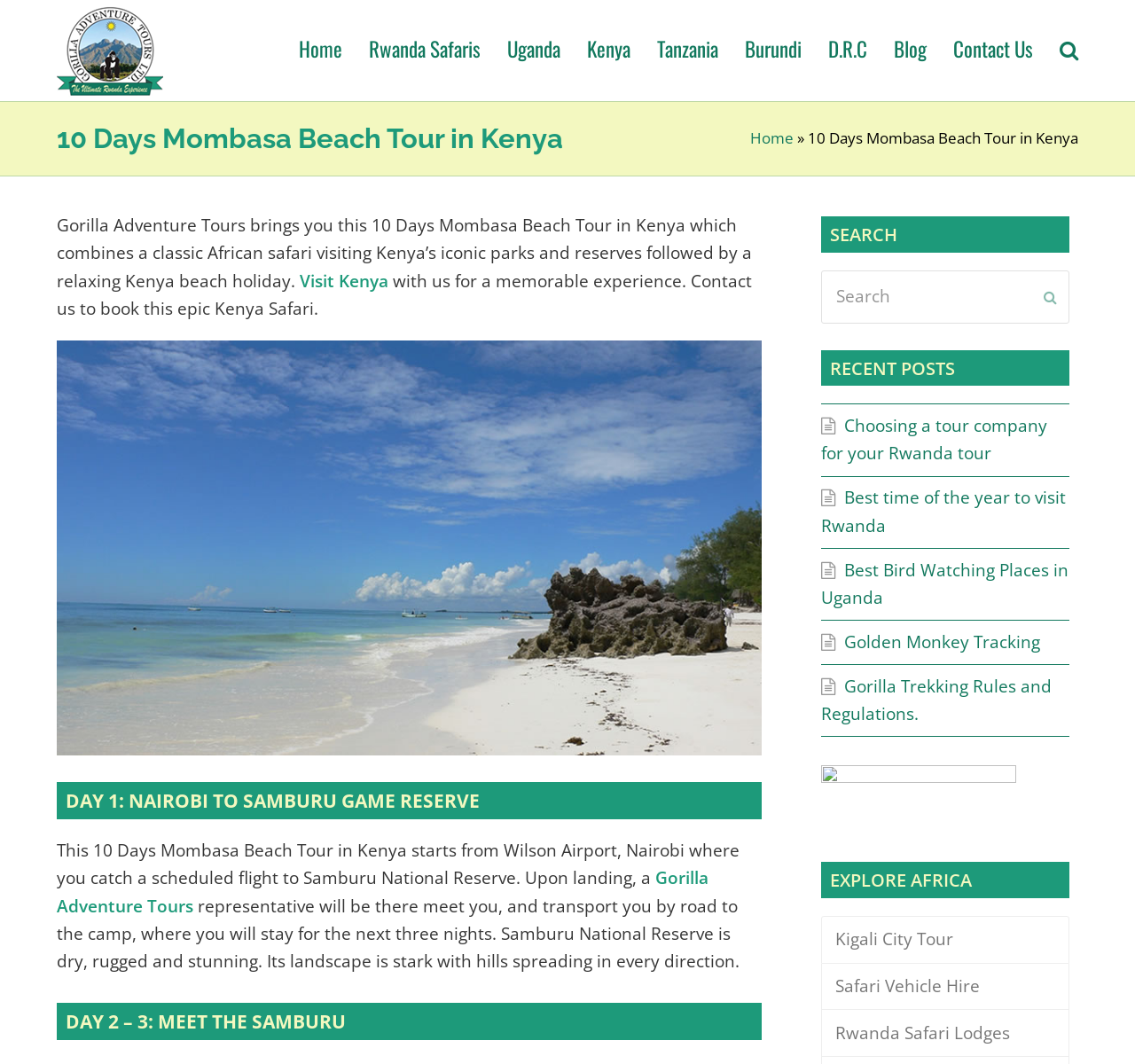Using the element description: "parent_node: Search name="s" placeholder="Search"", determine the bounding box coordinates for the specified UI element. The coordinates should be four float numbers between 0 and 1, [left, top, right, bottom].

[0.724, 0.254, 0.942, 0.304]